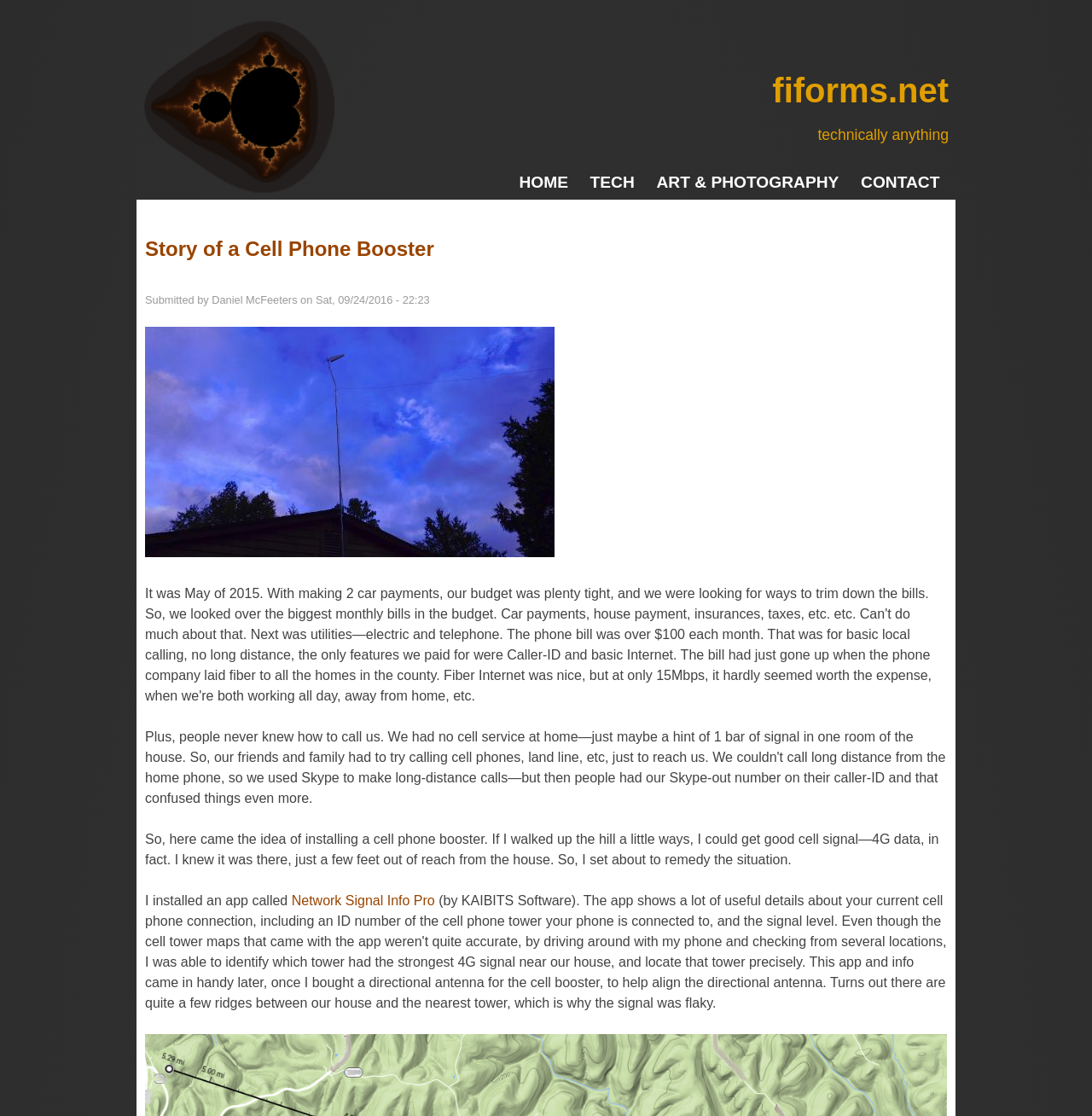Give an in-depth explanation of the webpage layout and content.

The webpage is about the "Story of a Cell Phone Booster" on the website fiforms.net. At the top left, there is a link to "Jump to navigation". Below it, there is a navigation menu with links to "Home", "TECH", "ART & PHOTOGRAPHY", and "CONTACT". The website's title "fiforms.net" is displayed prominently in the top center, with a subtitle "technically anything" below it.

On the left side, there is a heading "You are here" followed by the title of the article "Story of a Cell Phone Booster". The article's author, "Daniel McFeeters", and the date "Sat, 09/24/2016 - 22:23" are displayed below the title.

The main content of the article starts below the author information. The text describes the idea of installing a cell phone booster to improve cell signal at home. The article mentions an app called "Network Signal Info Pro" that was used to measure the signal strength.

There are no images in the main content area, but there is a small image associated with the "Home" link in the navigation menu. Overall, the webpage has a simple layout with a focus on the article's content.